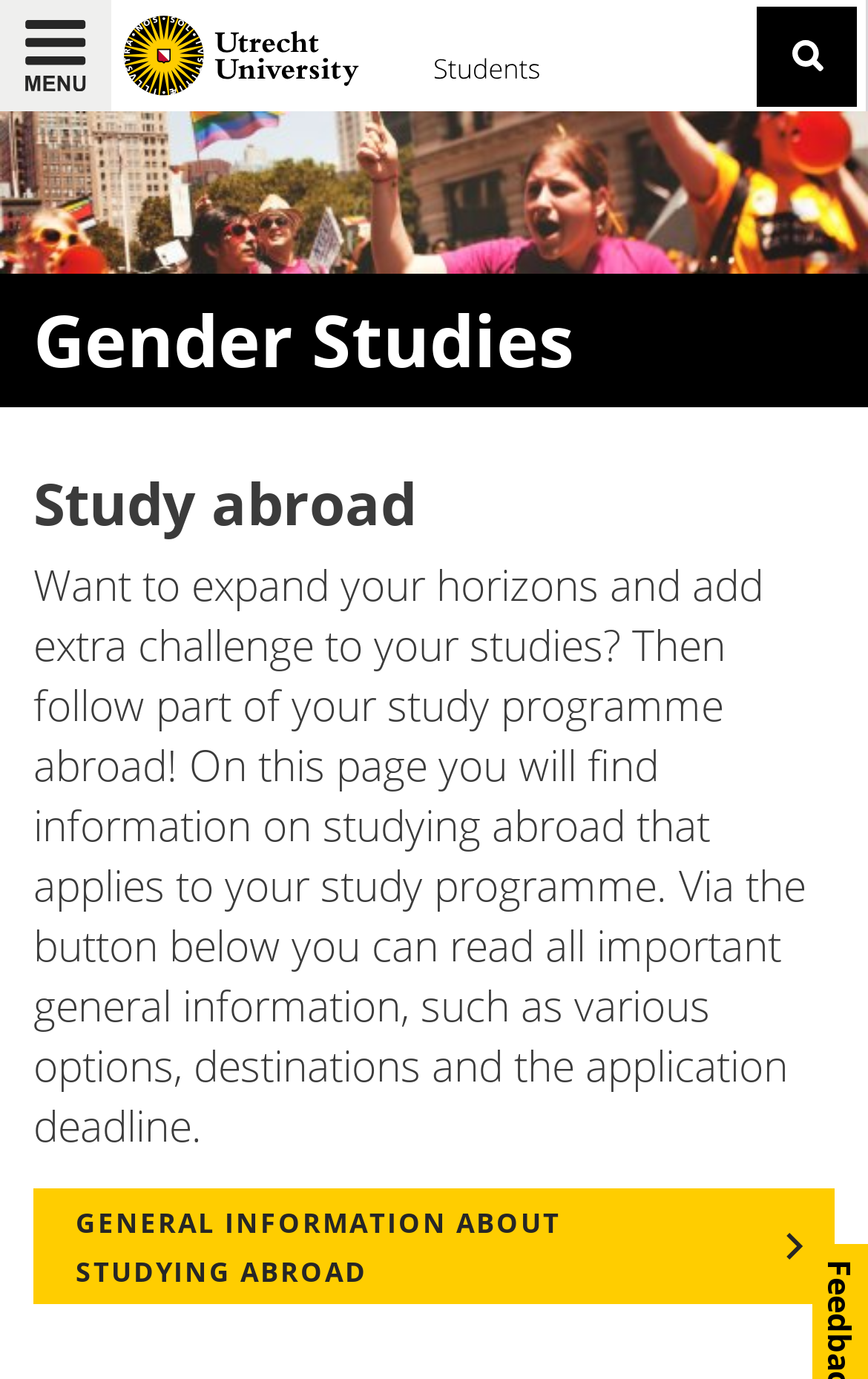From the element description parent_node: Search by keyword title="Home", predict the bounding box coordinates of the UI element. The coordinates must be specified in the format (top-left x, top-left y, bottom-right x, bottom-right y) and should be within the 0 to 1 range.

[0.141, 0.0, 0.659, 0.081]